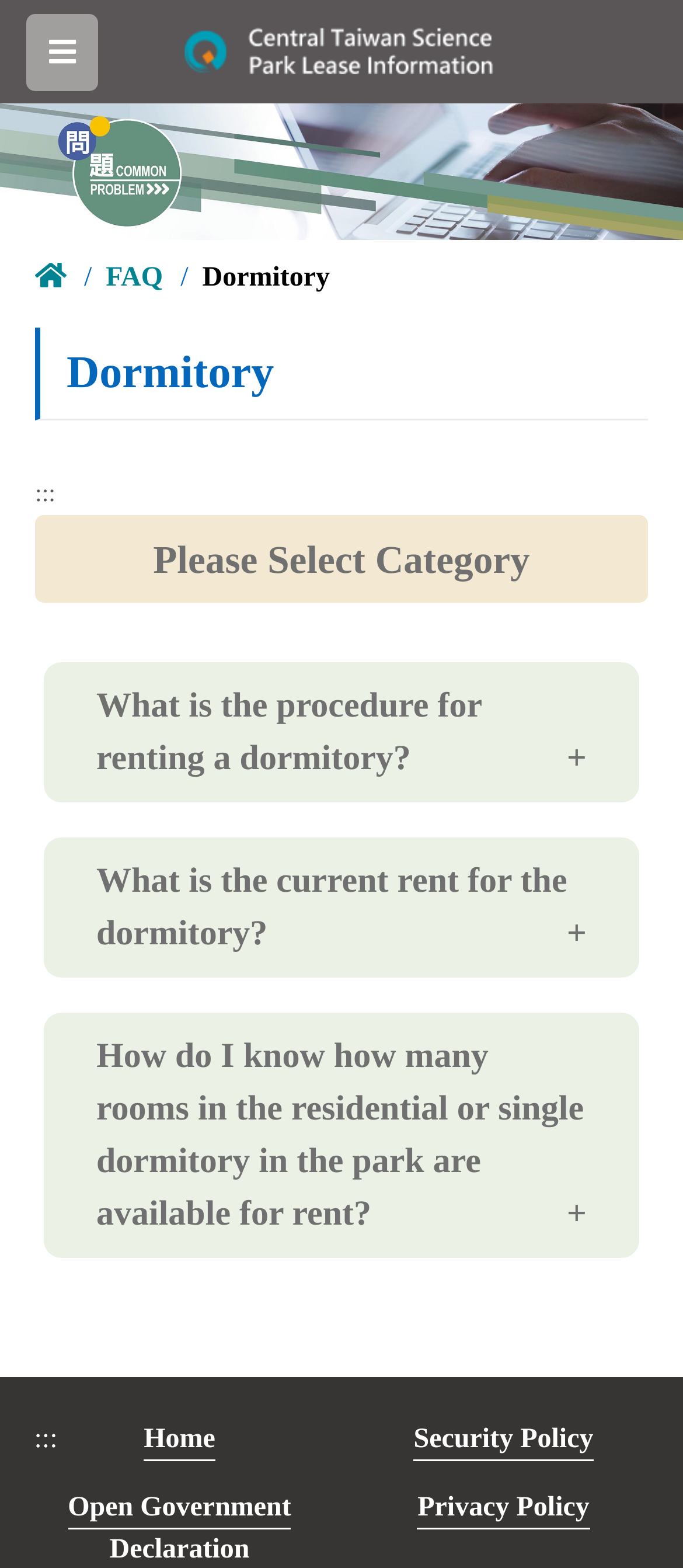Could you indicate the bounding box coordinates of the region to click in order to complete this instruction: "Download File-1.pdf".

[0.155, 0.817, 0.324, 0.836]